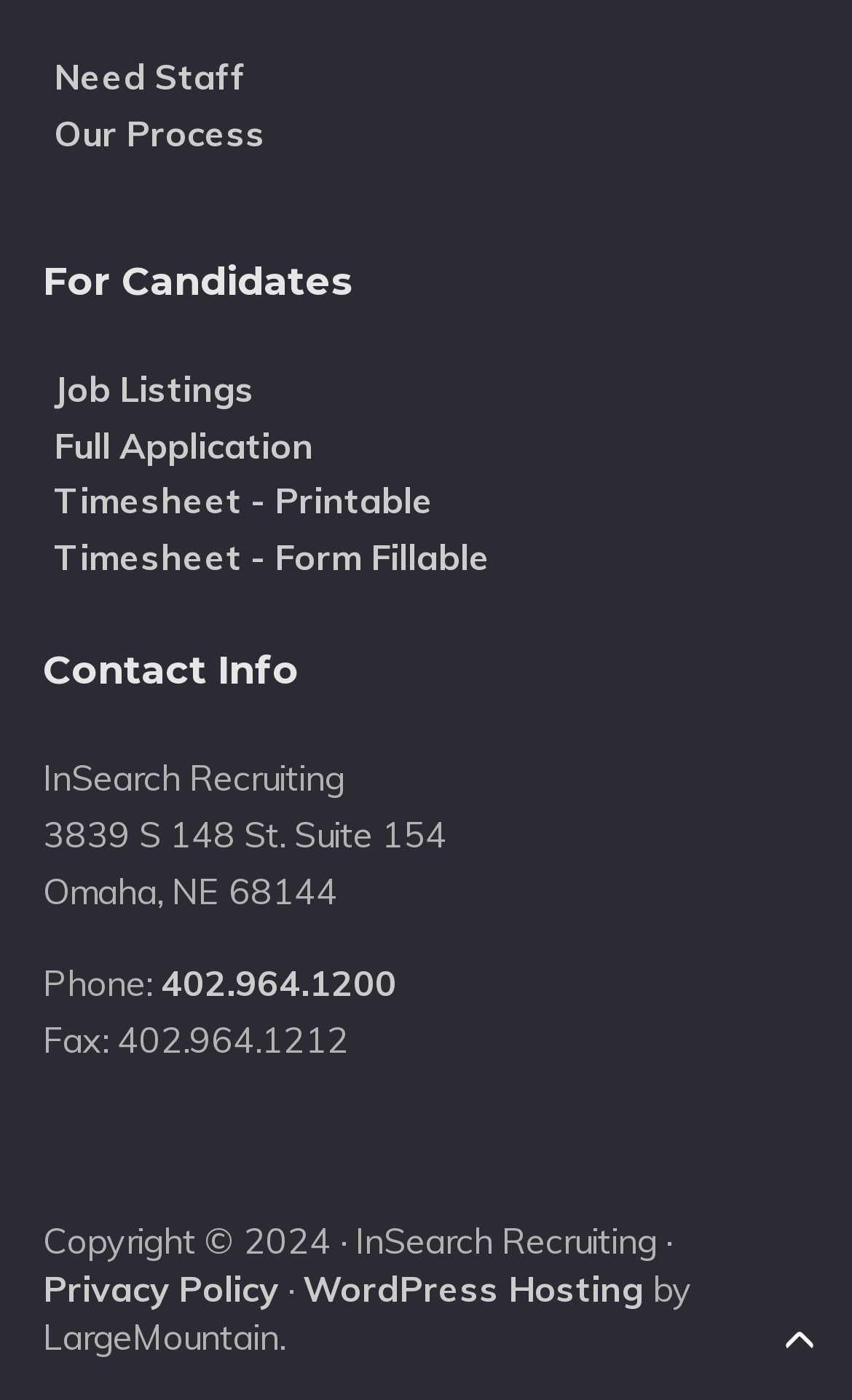What is the phone number?
Please provide a single word or phrase answer based on the image.

402.964.1200